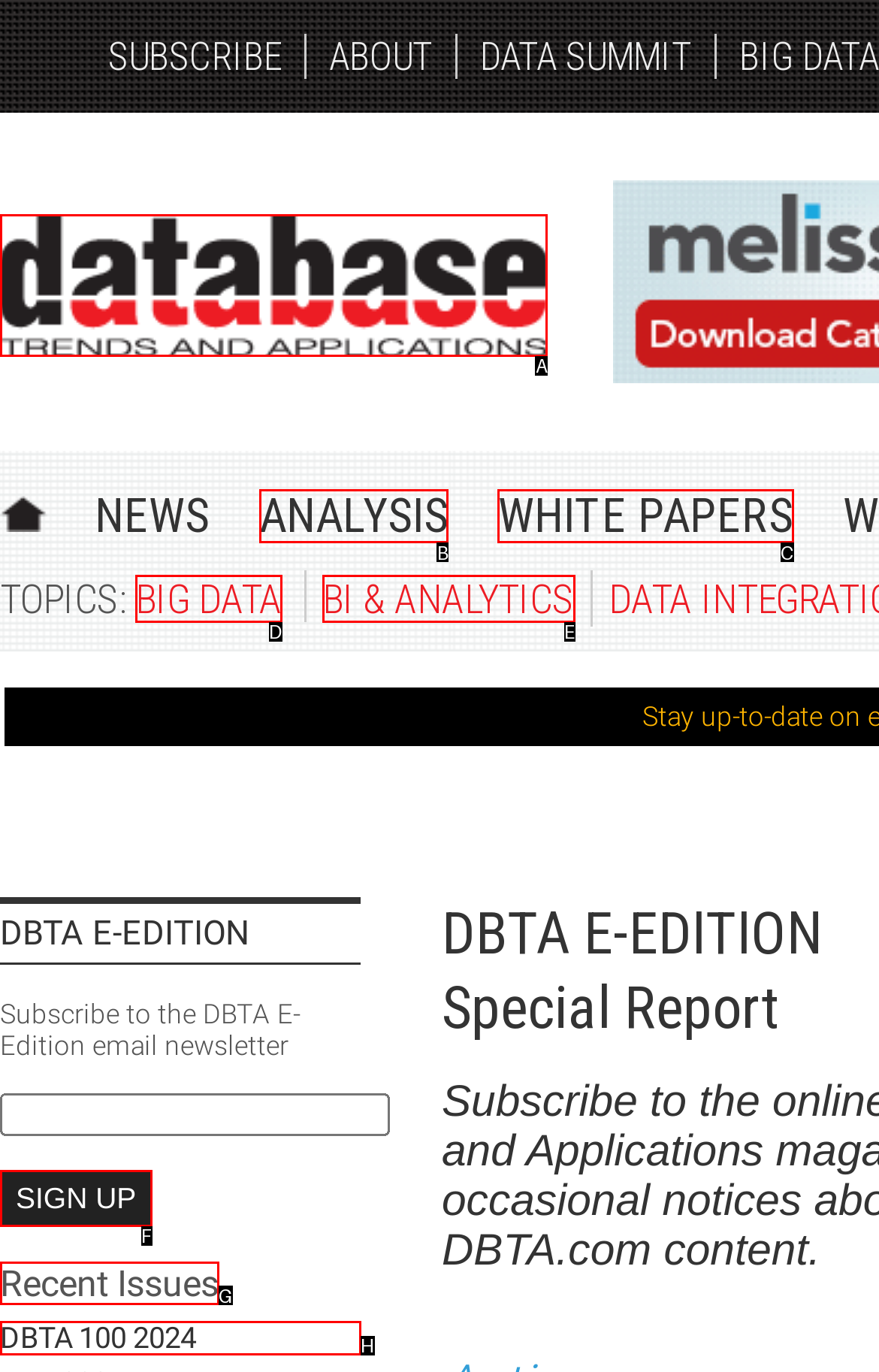Tell me which letter I should select to achieve the following goal: View recent issues
Answer with the corresponding letter from the provided options directly.

G